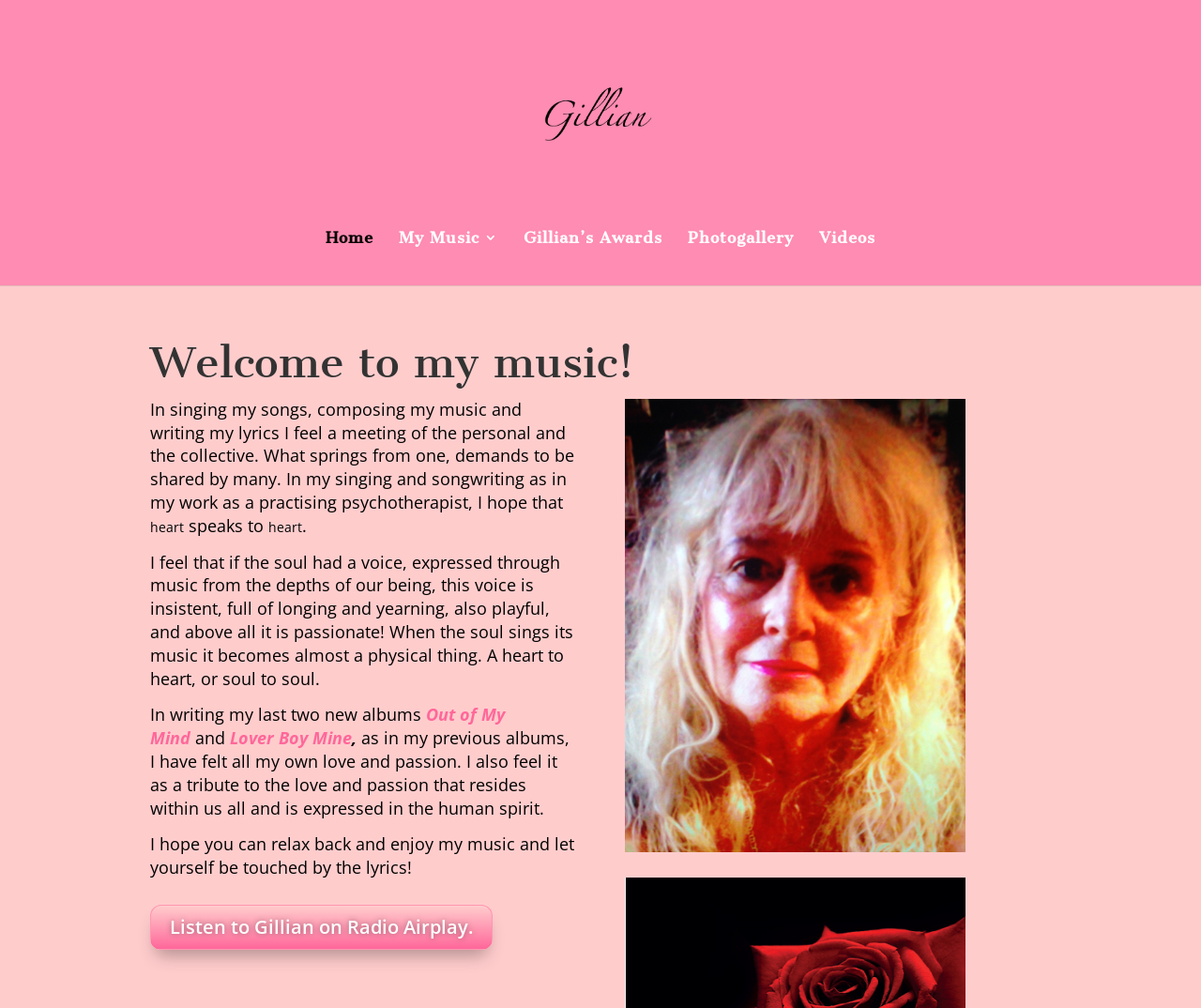Please specify the bounding box coordinates of the element that should be clicked to execute the given instruction: 'Click on the 'Home' link'. Ensure the coordinates are four float numbers between 0 and 1, expressed as [left, top, right, bottom].

[0.271, 0.229, 0.311, 0.283]